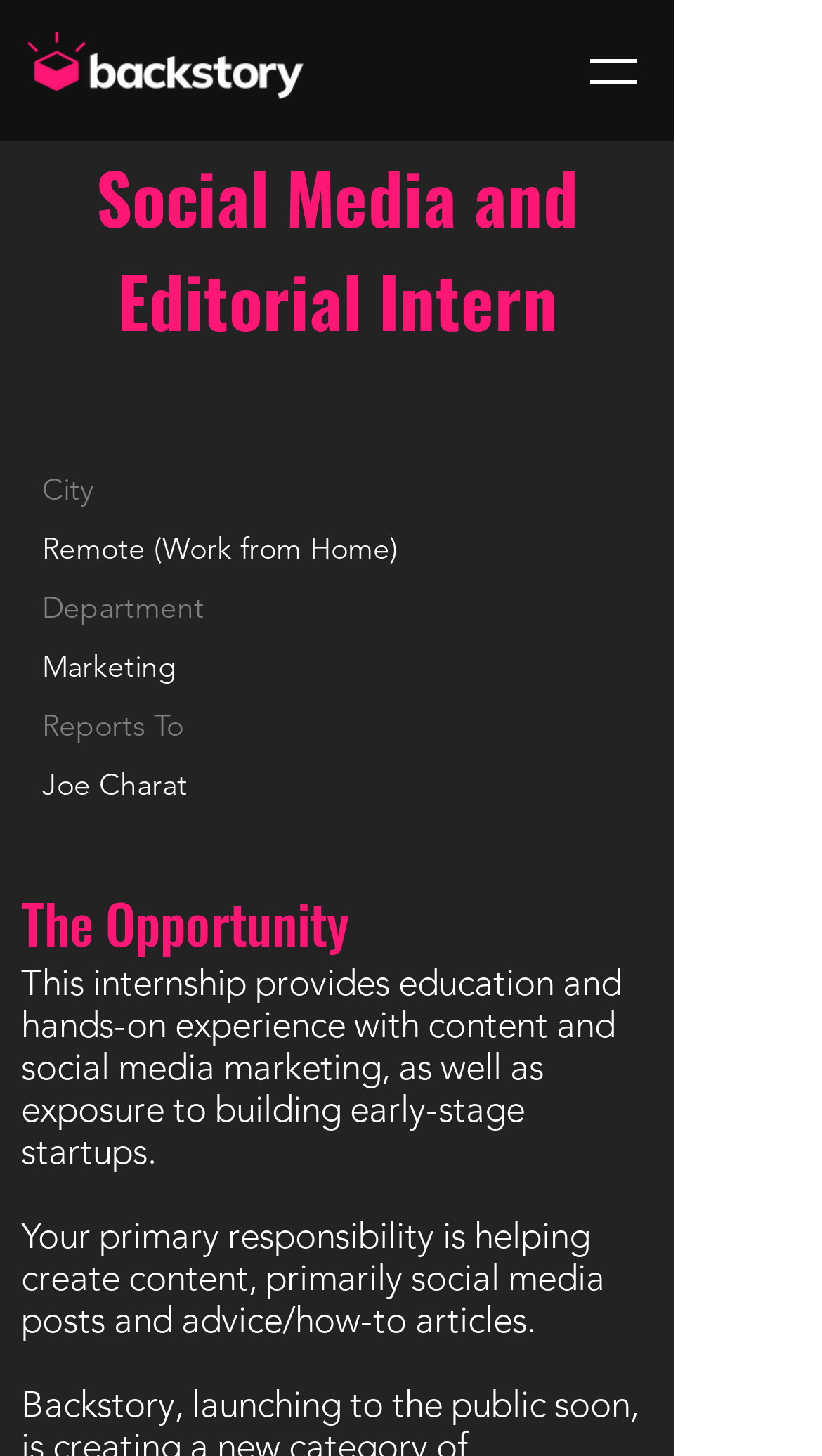Locate and extract the text of the main heading on the webpage.

Social Media and Editorial Intern